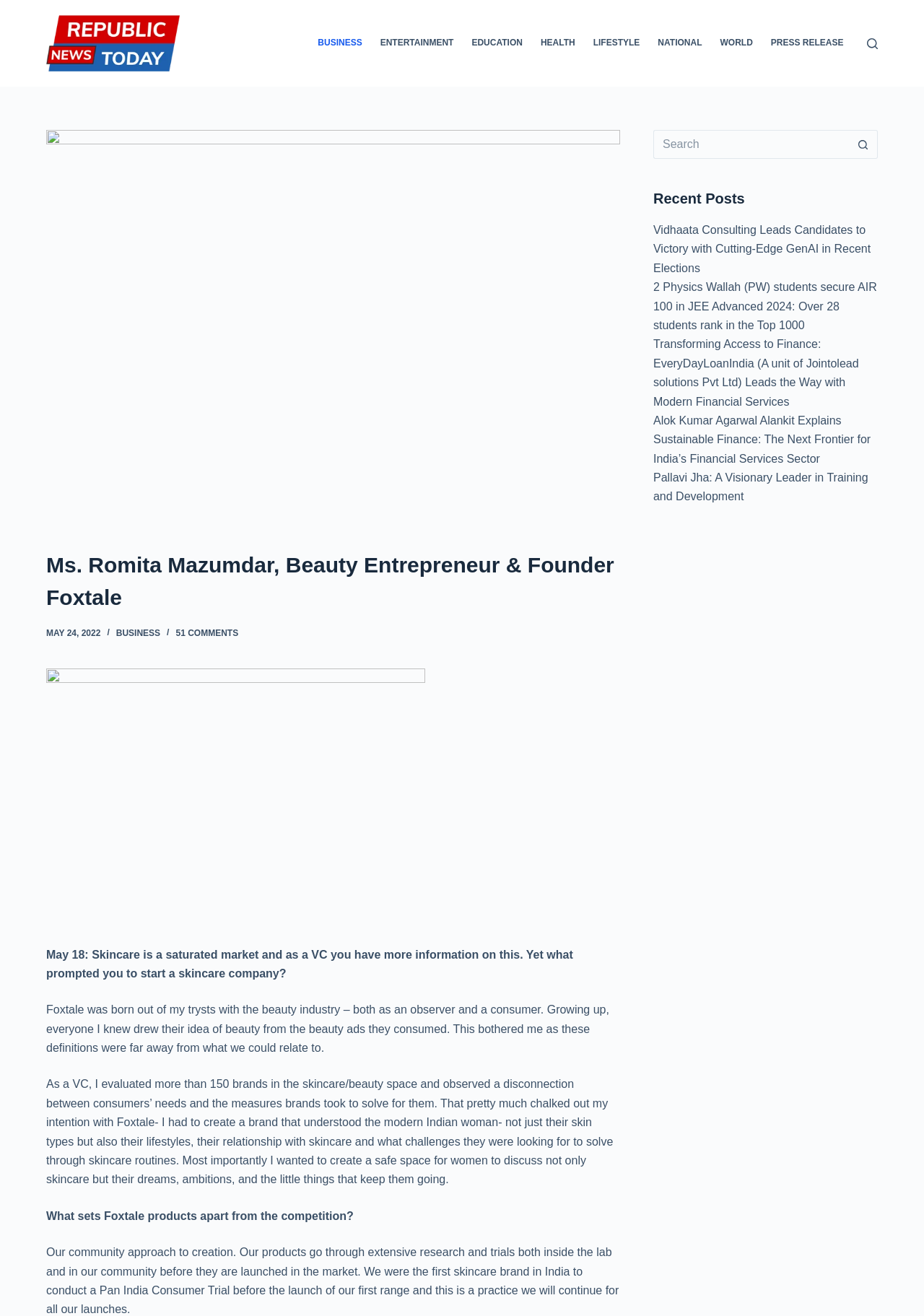Identify the bounding box coordinates of the clickable region required to complete the instruction: "Click on the 'Republic News Today' link". The coordinates should be given as four float numbers within the range of 0 and 1, i.e., [left, top, right, bottom].

[0.05, 0.01, 0.195, 0.056]